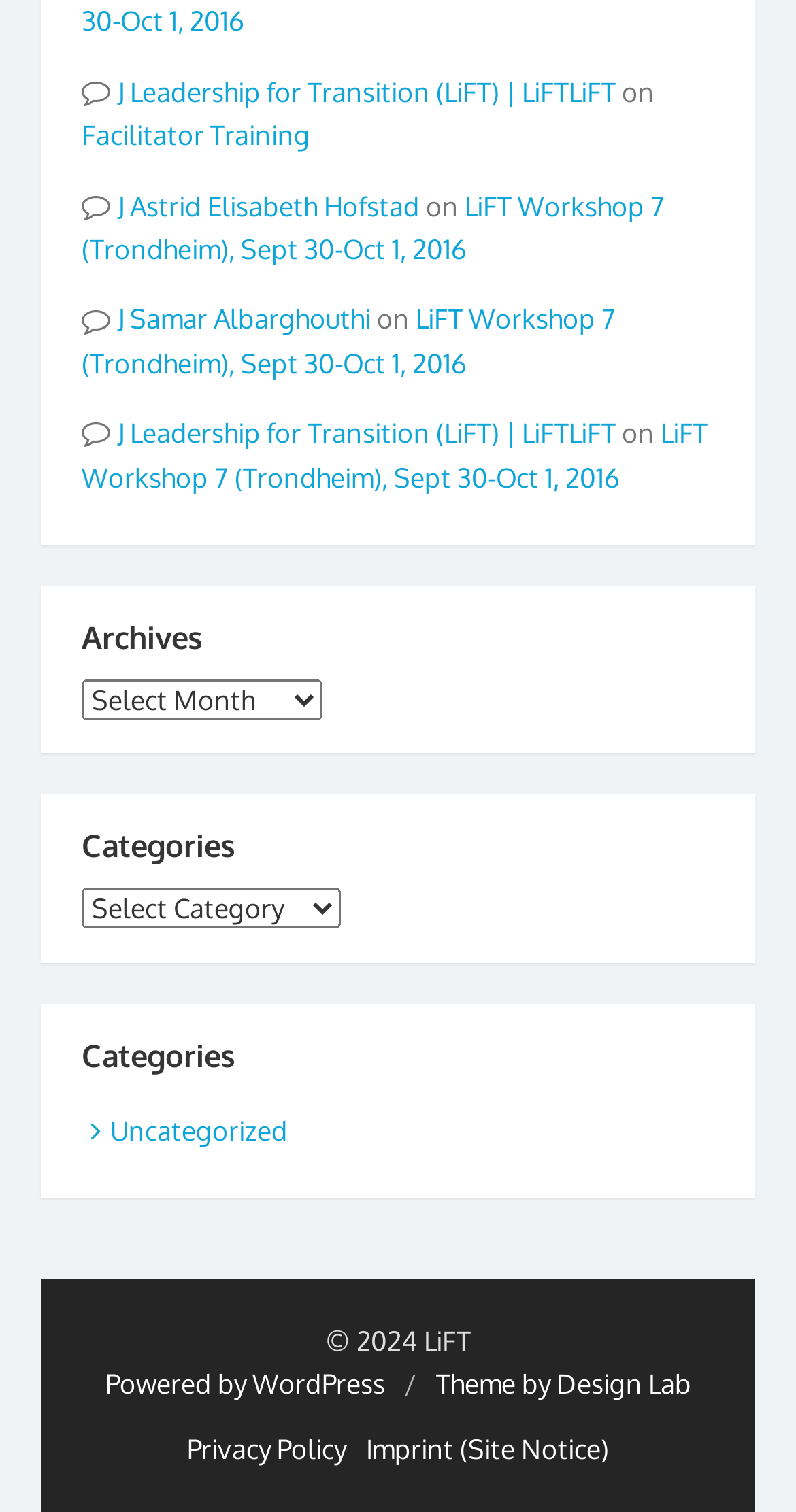Find the bounding box coordinates corresponding to the UI element with the description: "Uncategorized". The coordinates should be formatted as [left, top, right, bottom], with values as floats between 0 and 1.

[0.103, 0.737, 0.362, 0.759]